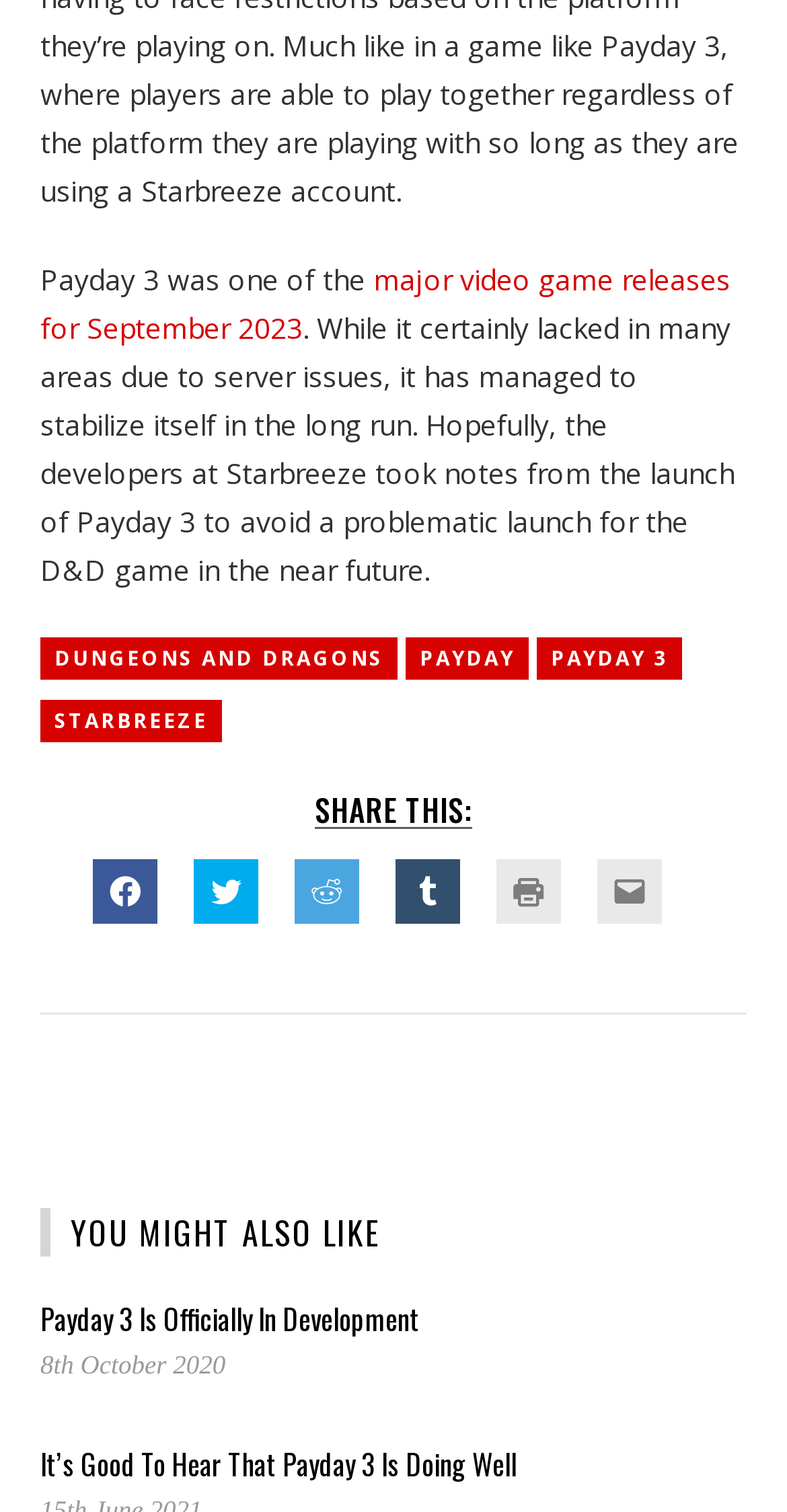Find the bounding box coordinates of the element to click in order to complete the given instruction: "View related article Payday 3 Is Officially In Development."

[0.051, 0.858, 0.533, 0.886]